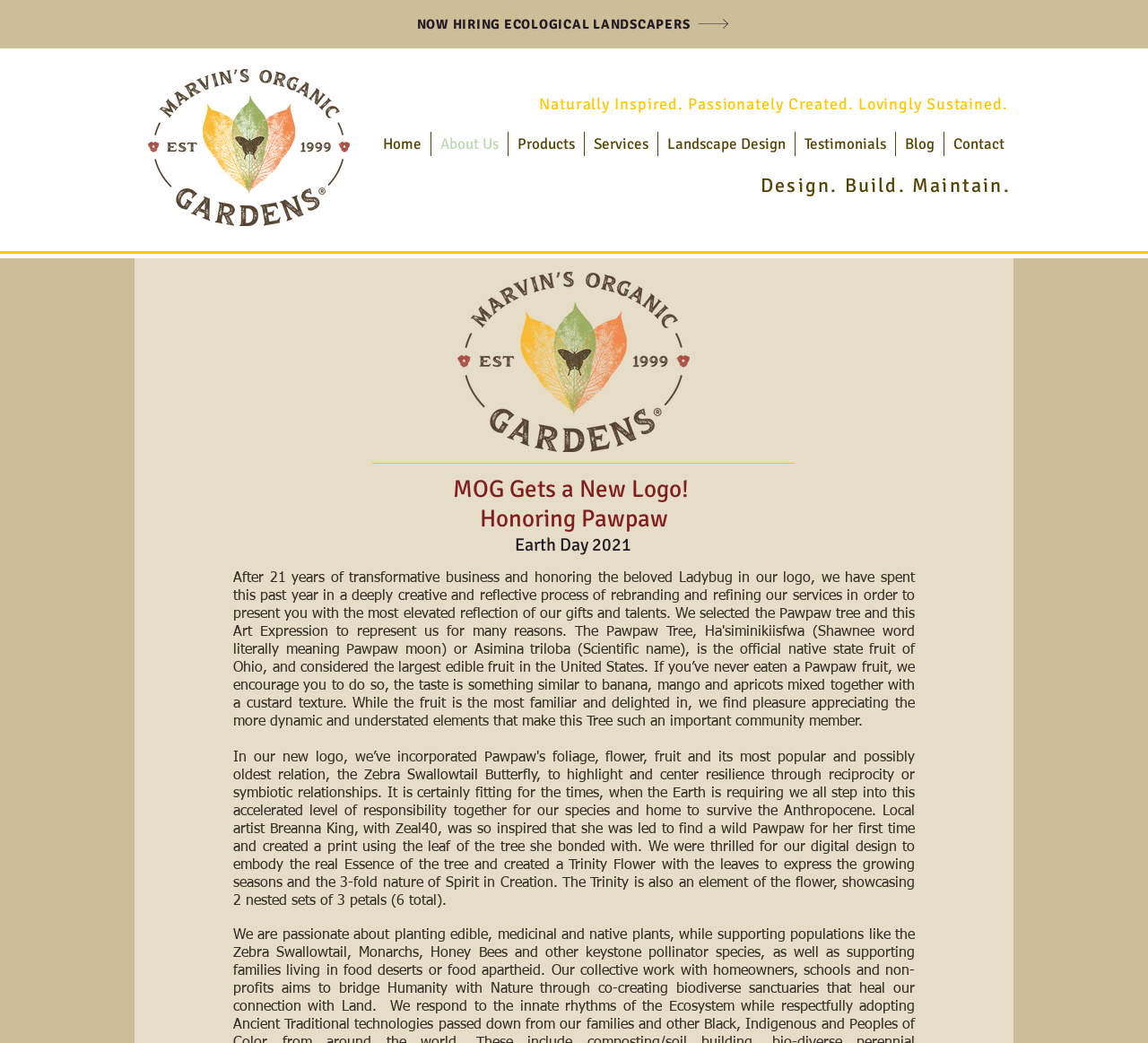Generate a comprehensive description of the webpage content.

The webpage is about Marvin's Organic Gardens (MOG), a company that provides ecological landscaping services. At the top left of the page, there is a navigation menu with links to various sections of the website, including Home, About Us, Products, Services, Landscape Design, Testimonials, Blog, and Contact. 

Below the navigation menu, there is a logo of MOG, which is an image with a link to the company's homepage. To the right of the logo, there is a tagline "Design. Build. Maintain." in a horizontal layout. 

Further down, there is a section that showcases the company's new logo, with a heading "MOG Gets a New Logo!" and an image of the new logo. Below this section, there are two more headings, "Honoring Pawpaw" and "Earth Day 2021", which may be related to the company's news or events.

At the top right of the page, there is a link "NOW HIRING ECOLOGICAL LANDSCAPERS", which suggests that the company is currently hiring for ecological landscapers.